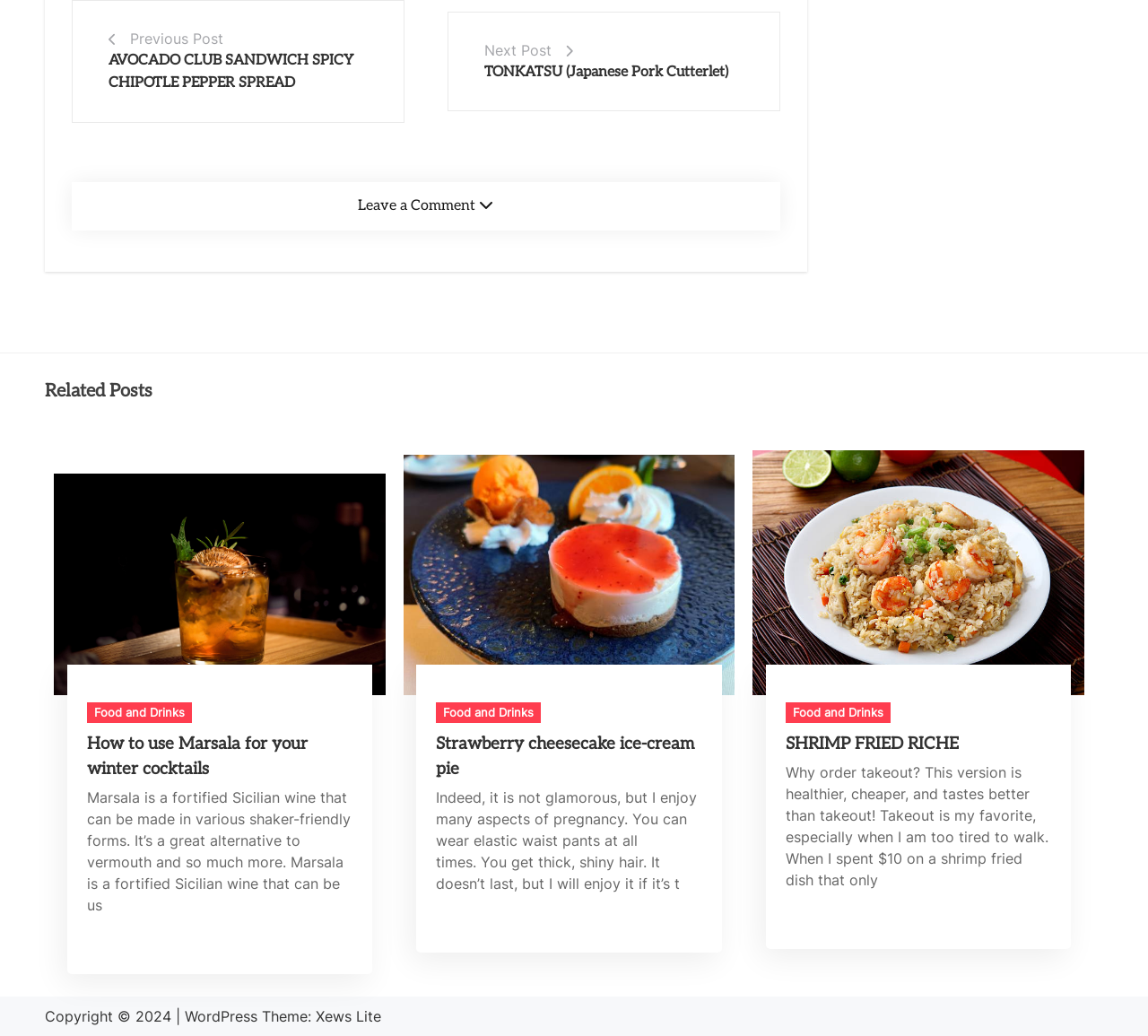Provide the bounding box for the UI element matching this description: "Twitter".

None